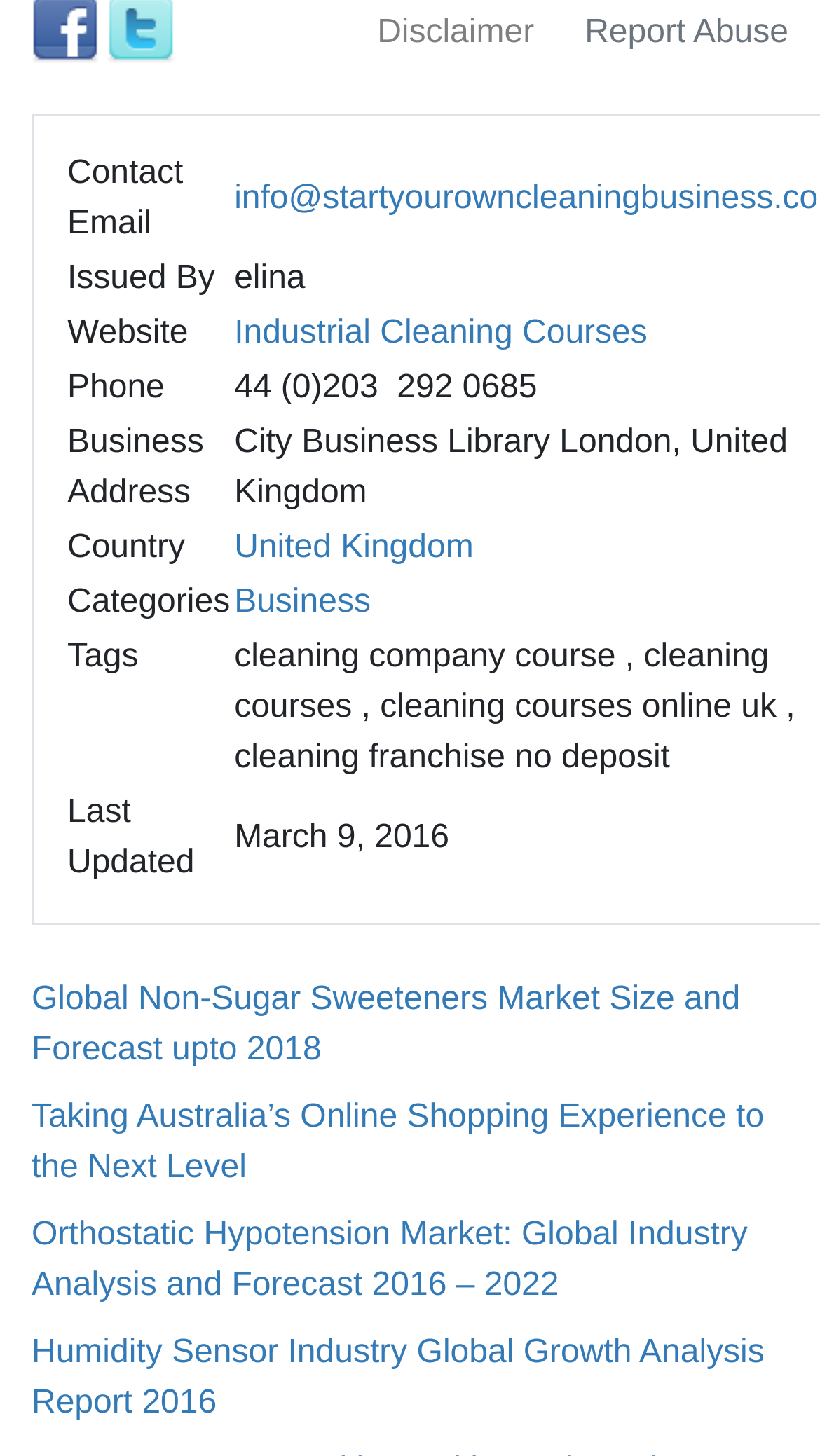Provide a one-word or one-phrase answer to the question:
What is the category of the link 'Industrial Cleaning Courses'?

Business